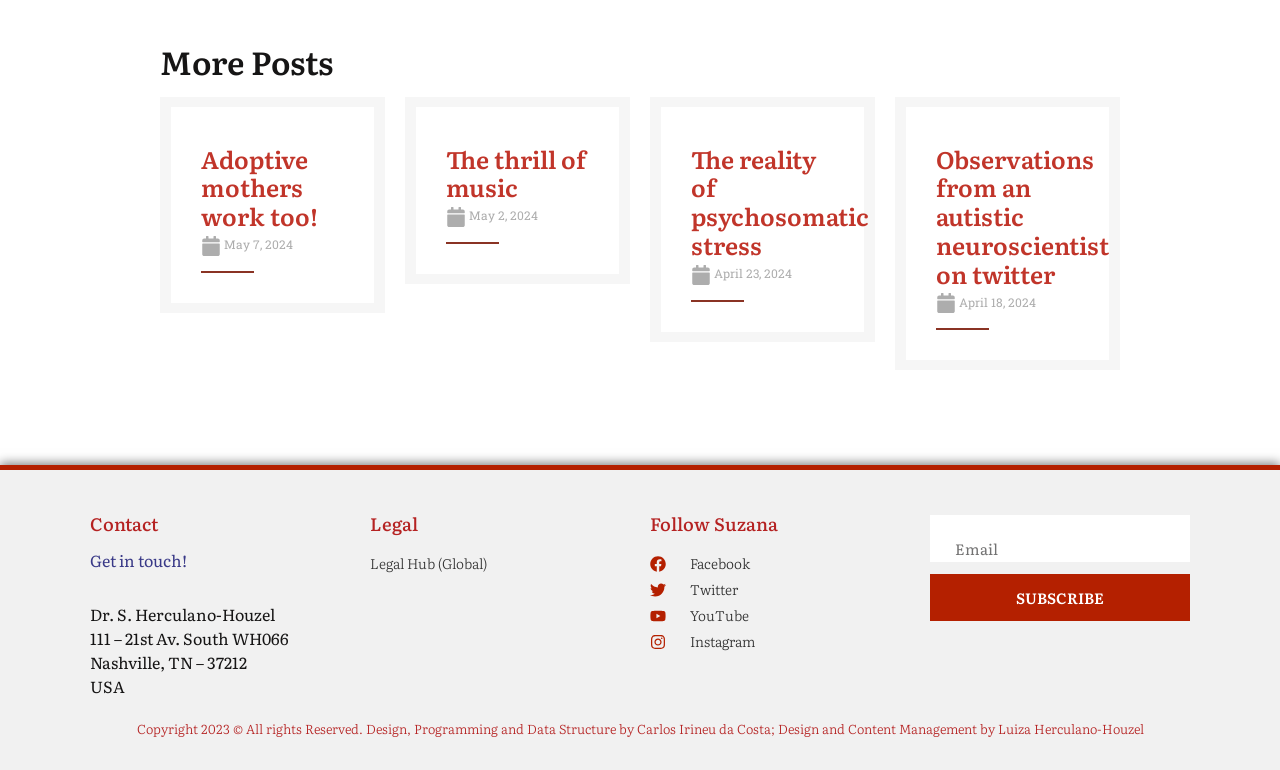Please examine the image and provide a detailed answer to the question: How many social media platforms are listed?

I counted the number of static text elements with social media platform names, which are 'Facebook', 'Twitter', 'YouTube', and 'Instagram', totaling 4 platforms.